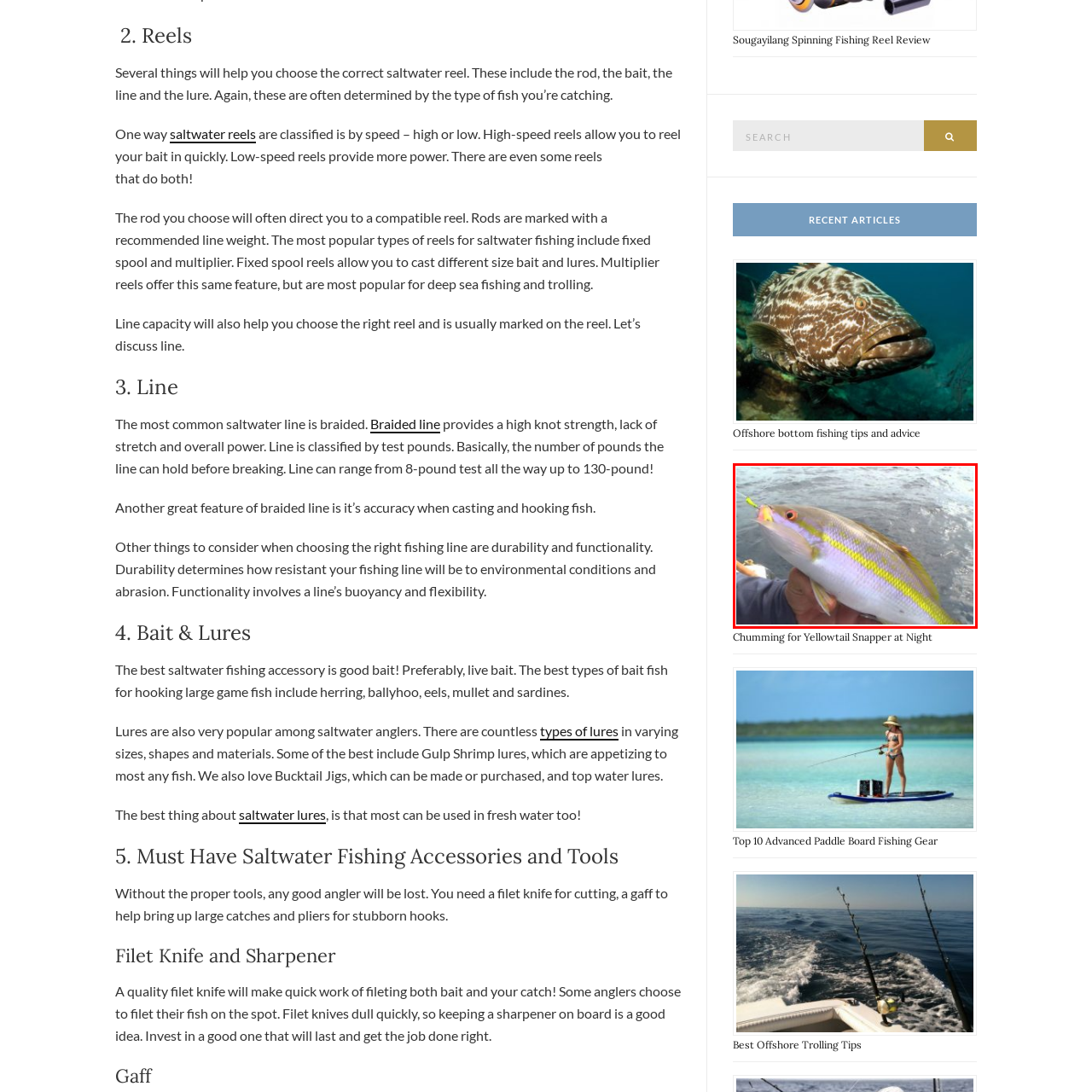Articulate a detailed description of the image inside the red frame.

The image captures a vibrant yellowtail snapper, held by an angler, showcasing its striking colors against a backdrop of ocean waves. This species is renowned for its taste and is commonly sought after during saltwater fishing excursions. The fish has a distinct yellow stripe running along its side, accented by hints of purple, illustrating its beauty and appeal to anglers. The use of a lure, hinting at popular fishing techniques like chumming for yellowtail snapper at night, suggests an active fishing scenario, emphasizing the excitement that comes with saltwater fishing adventures.